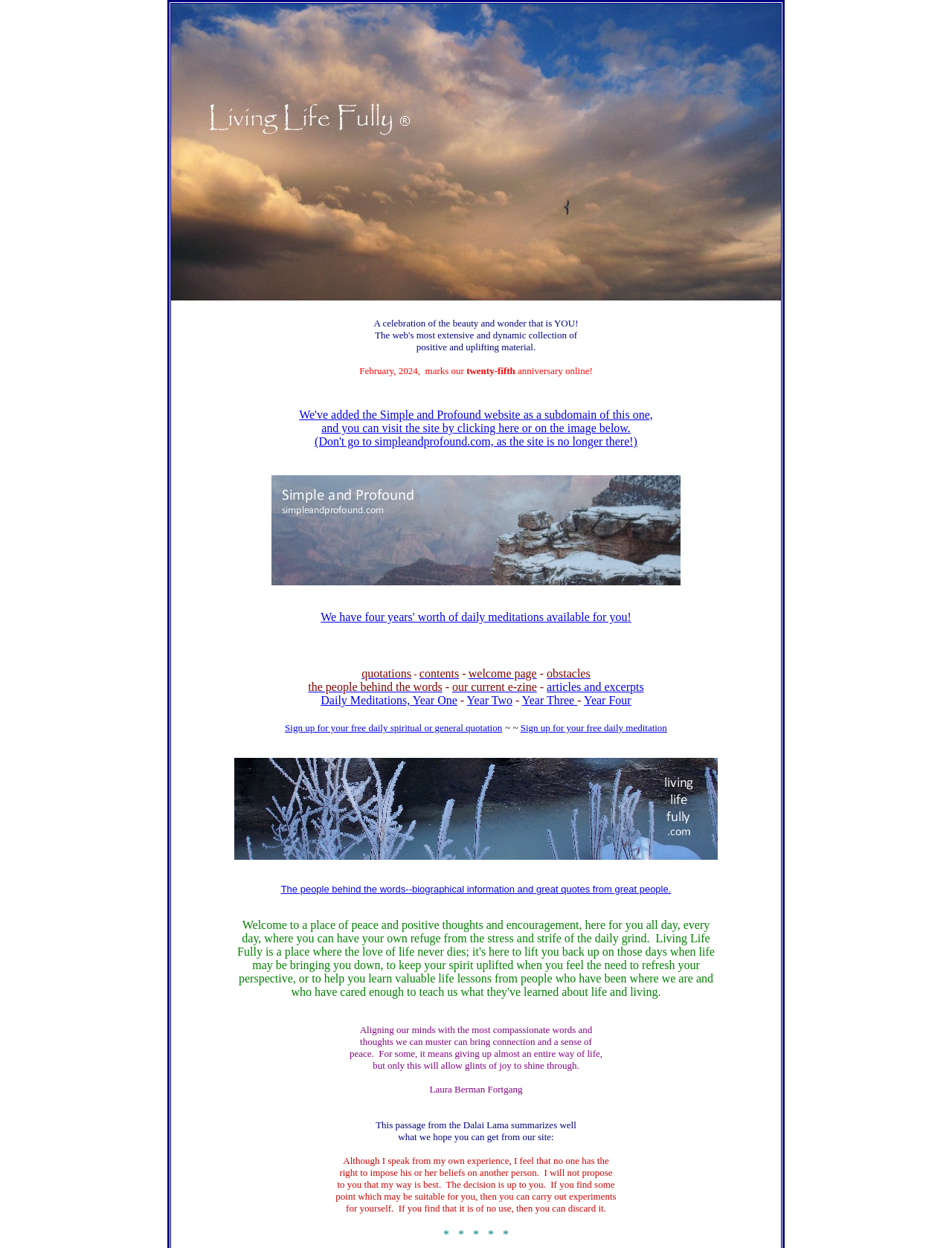How many years' worth of daily meditations are available on the website? Analyze the screenshot and reply with just one word or a short phrase.

Four years